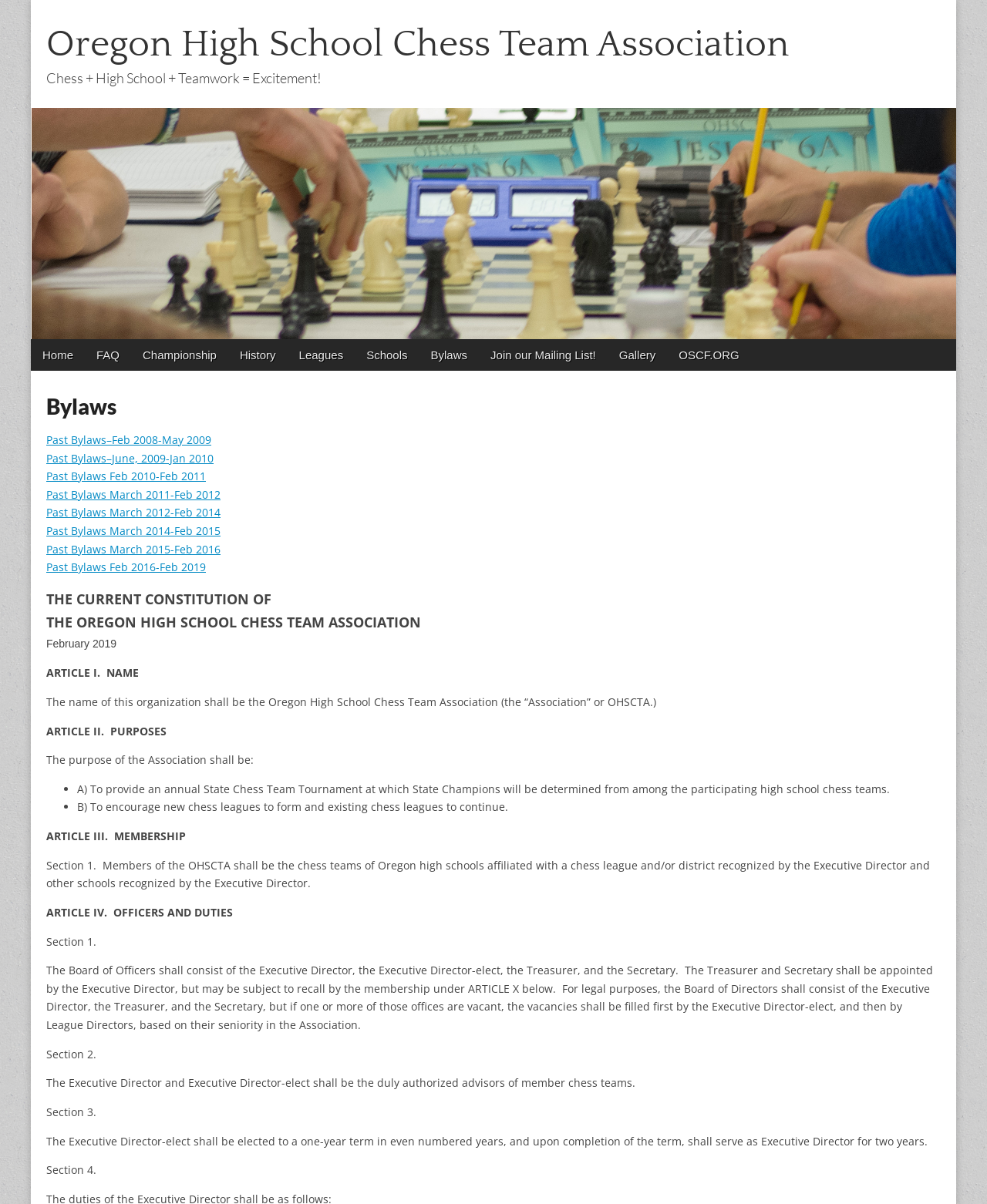Observe the image and answer the following question in detail: What is the name of the organization described in the bylaws?

The answer can be found in the static text 'THE CURRENT CONSTITUTION OF OREGON HIGH SCHOOL CHESS TEAM ASSOCIATION' which is located in the main content area of the webpage.